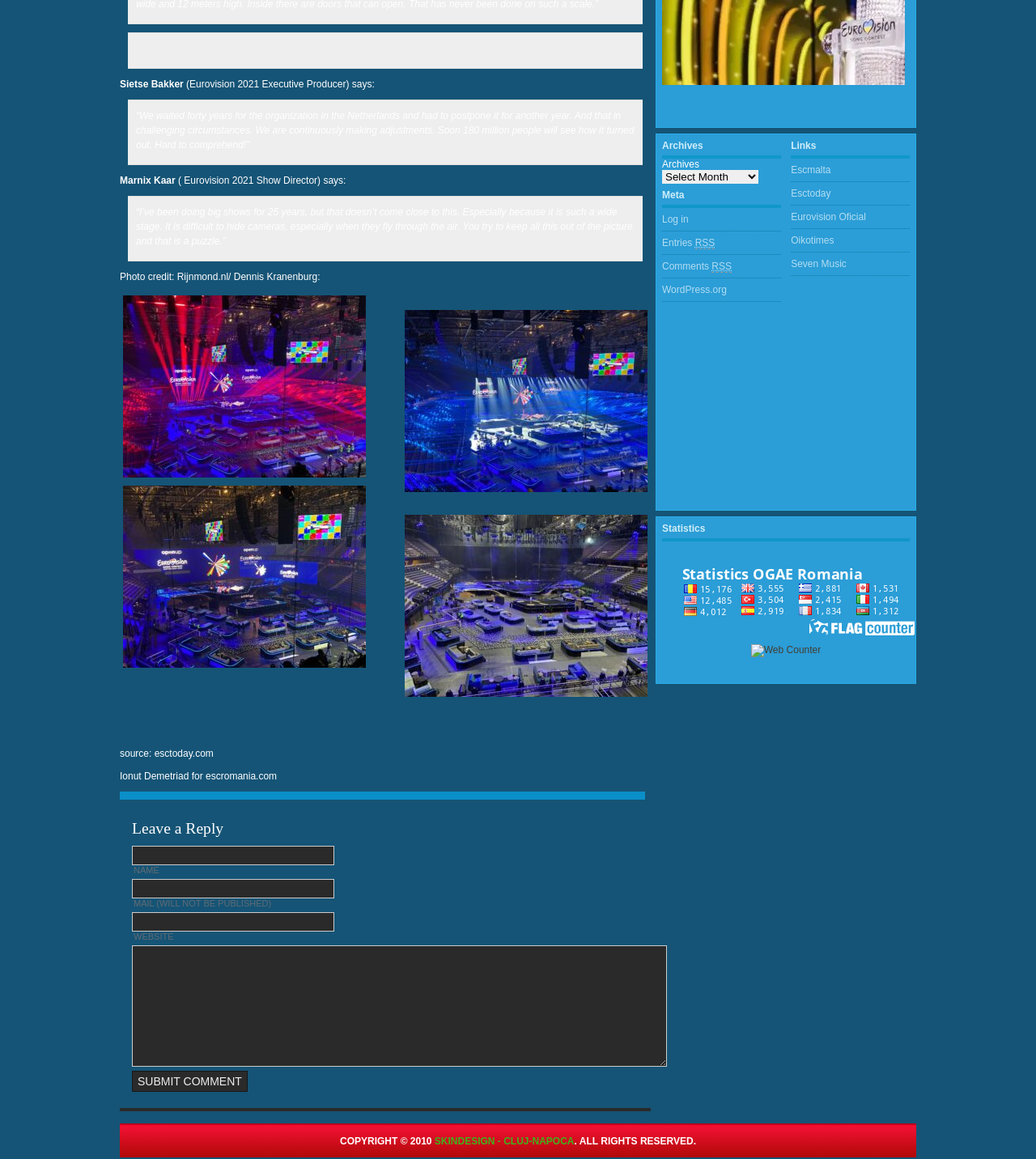Identify the bounding box coordinates for the UI element described as: "Entries RSS". The coordinates should be provided as four floats between 0 and 1: [left, top, right, bottom].

[0.639, 0.205, 0.69, 0.215]